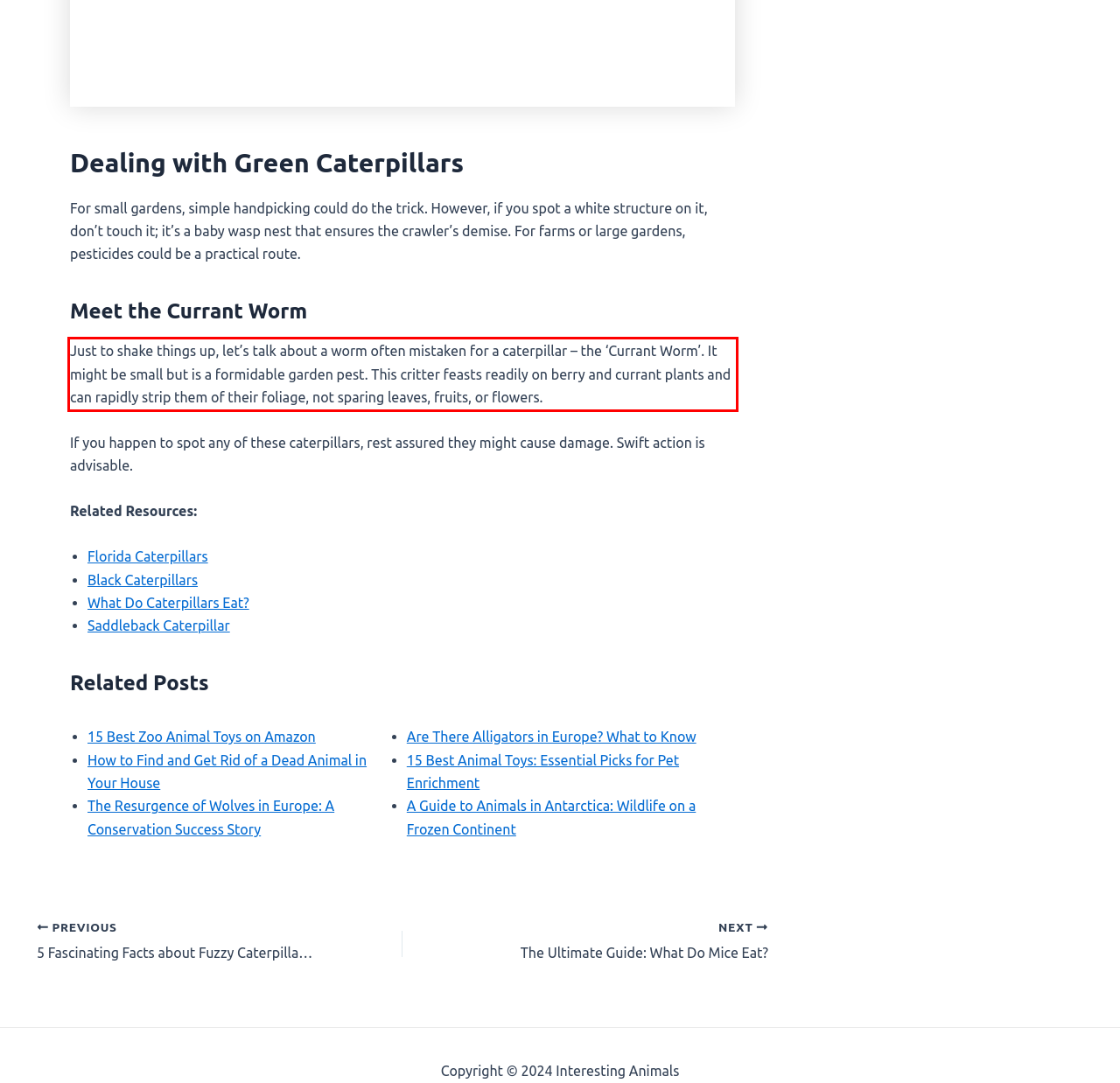You have a screenshot of a webpage, and there is a red bounding box around a UI element. Utilize OCR to extract the text within this red bounding box.

Just to shake things up, let’s talk about a worm often mistaken for a caterpillar – the ‘Currant Worm’. It might be small but is a formidable garden pest. This critter feasts readily on berry and currant plants and can rapidly strip them of their foliage, not sparing leaves, fruits, or flowers.